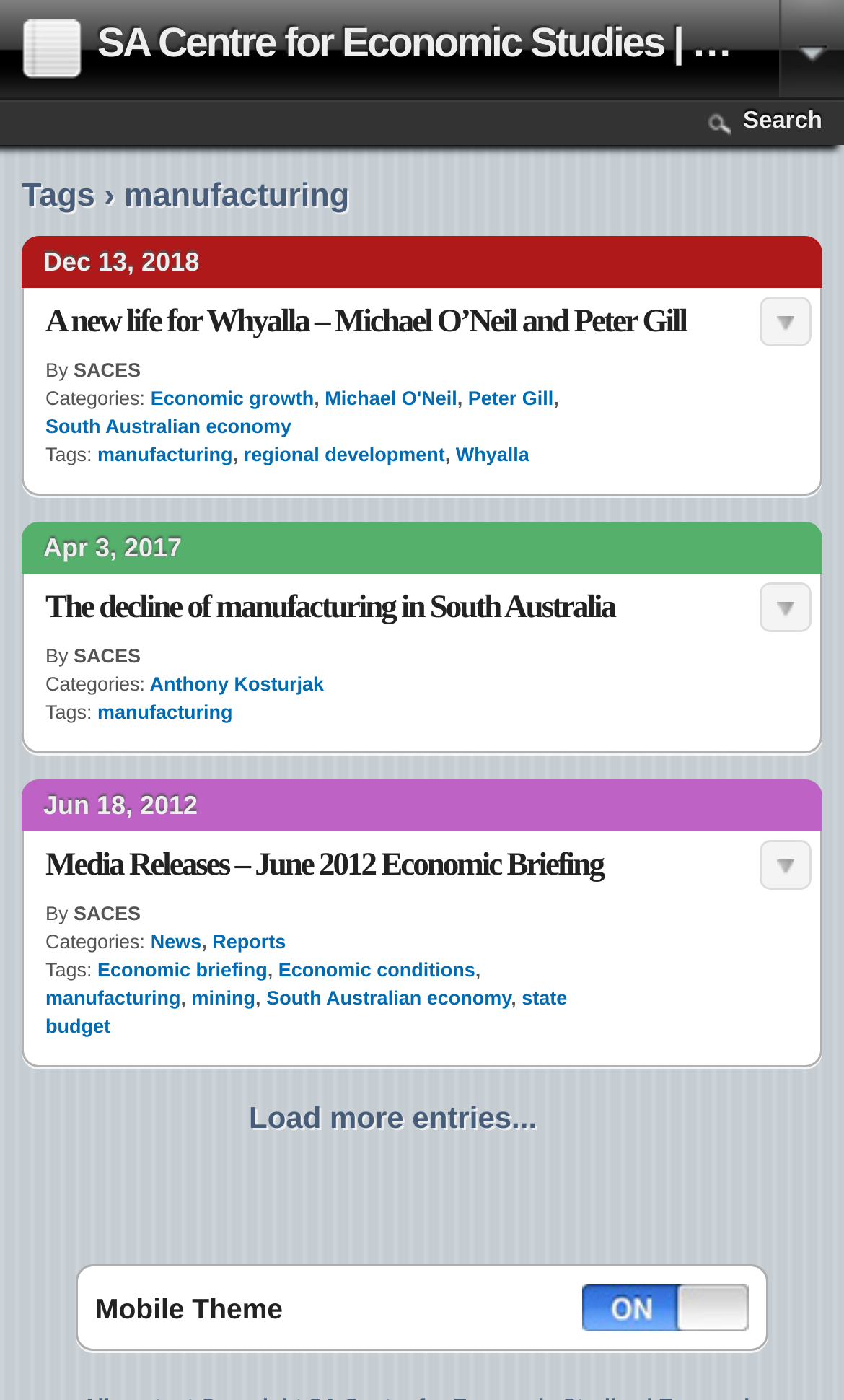Show me the bounding box coordinates of the clickable region to achieve the task as per the instruction: "Load the next page".

[0.69, 0.914, 0.887, 0.948]